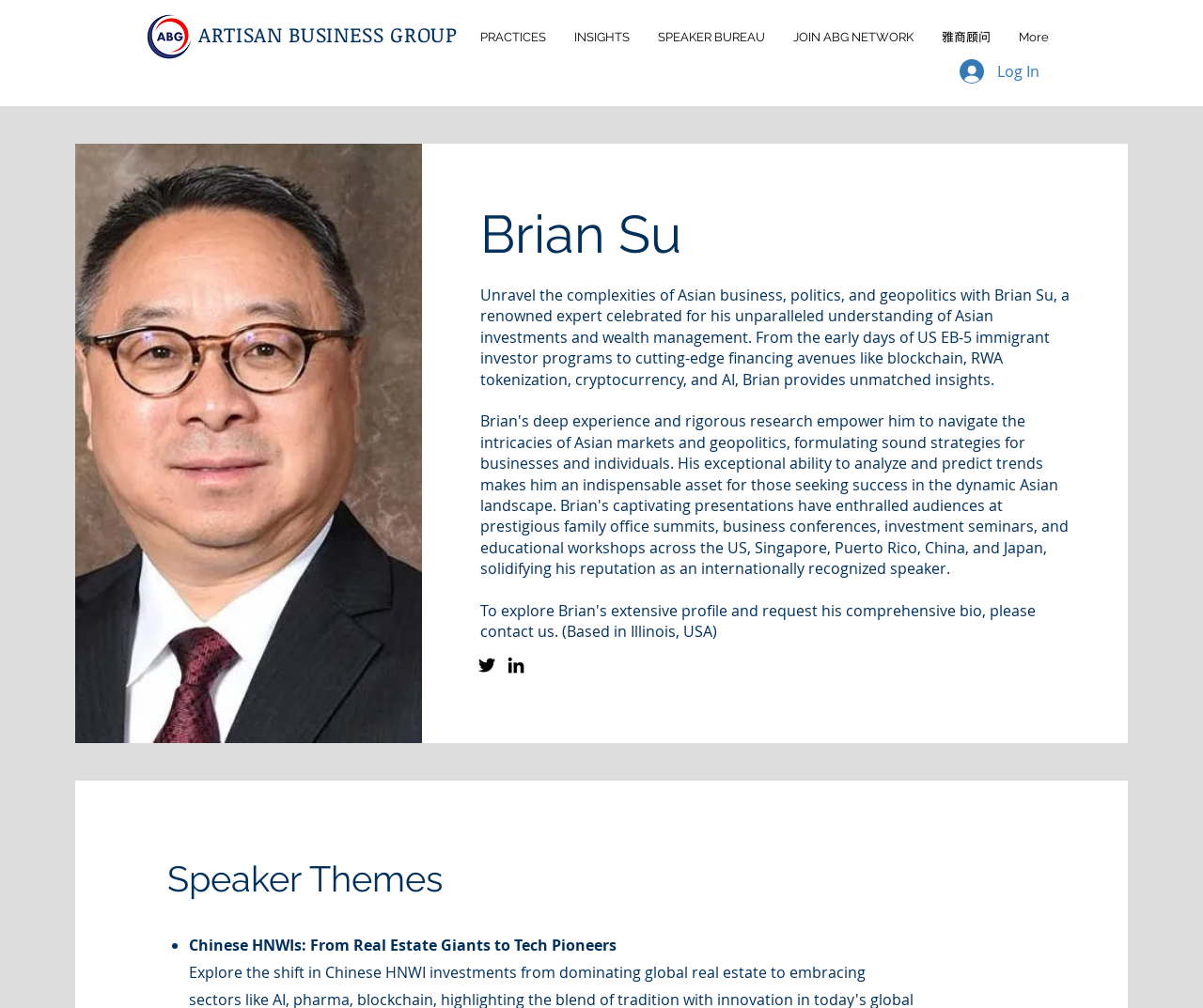Provide the bounding box coordinates of the section that needs to be clicked to accomplish the following instruction: "Click the logo image."

[0.119, 0.013, 0.165, 0.061]